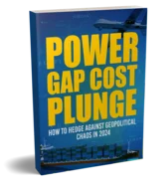What is subtly positioned within the design?
Provide a thorough and detailed answer to the question.

The airplane is subtly positioned within the design of the book cover, hinting at themes of global travel or trade, which is relevant to the book's topic of navigating financial uncertainties and geopolitical challenges.